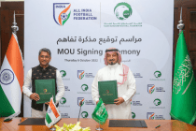Describe the image thoroughly.

The image captures a significant moment during the MOU signing ceremony between the All India Football Federation (AIFF) and the Saudi Arabian Football Federation. On the left, an Indian representative, dressed in traditional attire, holds a signed document, symbolizing the collaboration. On the right, the Saudi representative, also holding a document, showcases the partnership. The backdrop is adorned with the logos of both football federations and flags of India and Saudi Arabia, emphasizing the international cooperation in football development. The event, held in October 2022, marks a historic step in strengthening football relations between the two nations.